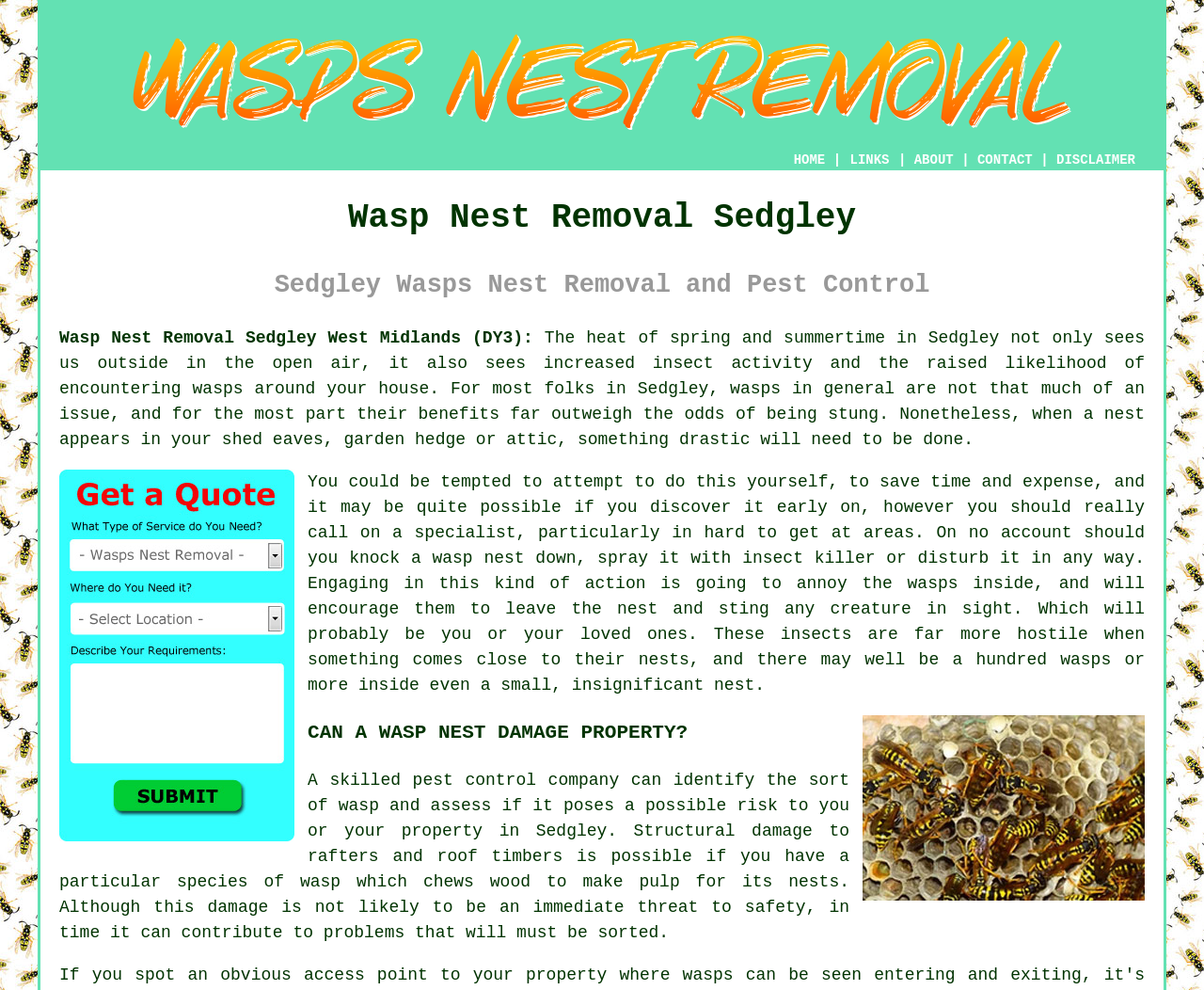Could you determine the bounding box coordinates of the clickable element to complete the instruction: "Click the pest control company link"? Provide the coordinates as four float numbers between 0 and 1, i.e., [left, top, right, bottom].

[0.343, 0.778, 0.514, 0.797]